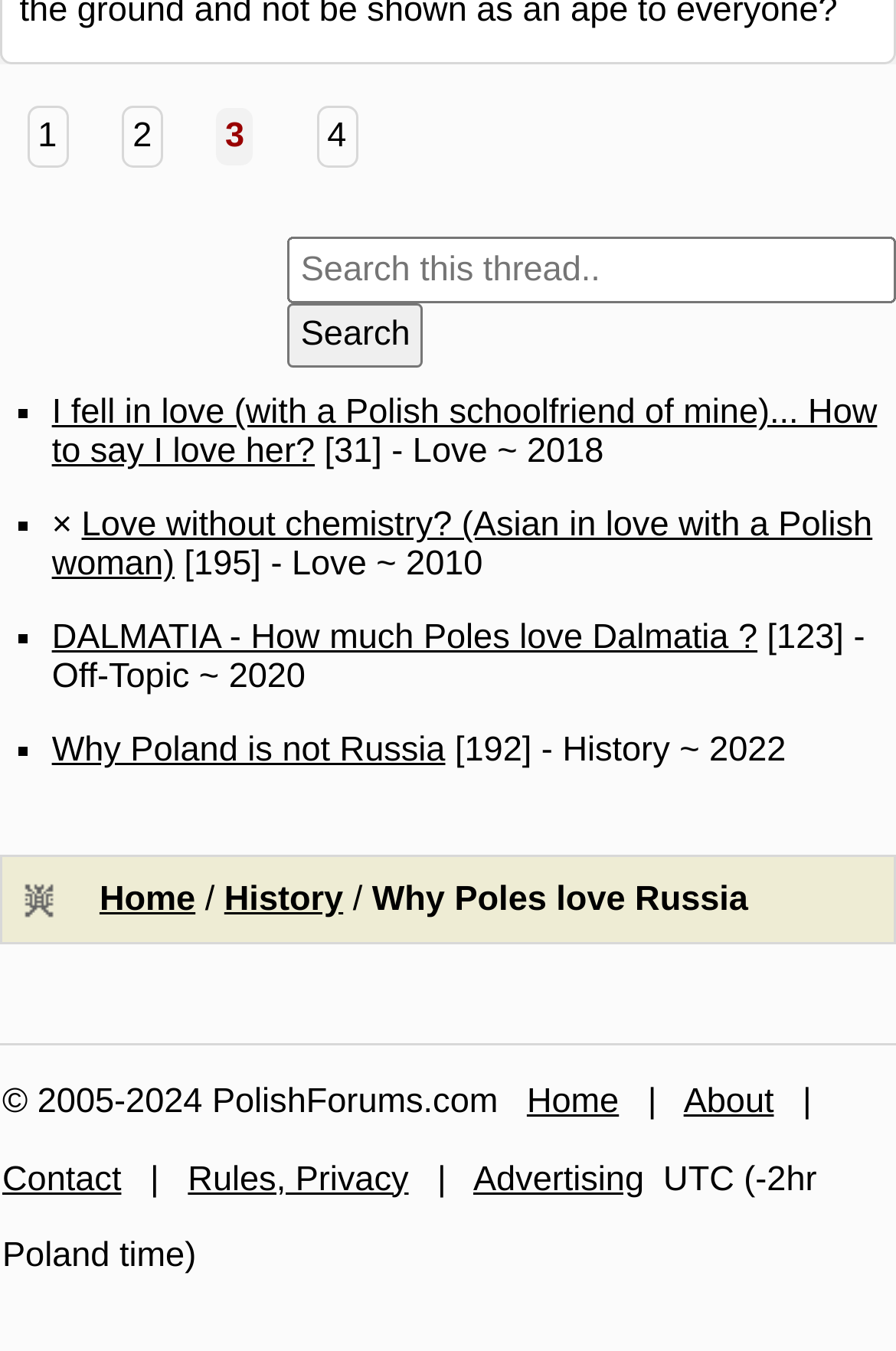Can you find the bounding box coordinates for the element to click on to achieve the instruction: "Click on a forum thread"?

[0.058, 0.291, 0.979, 0.349]